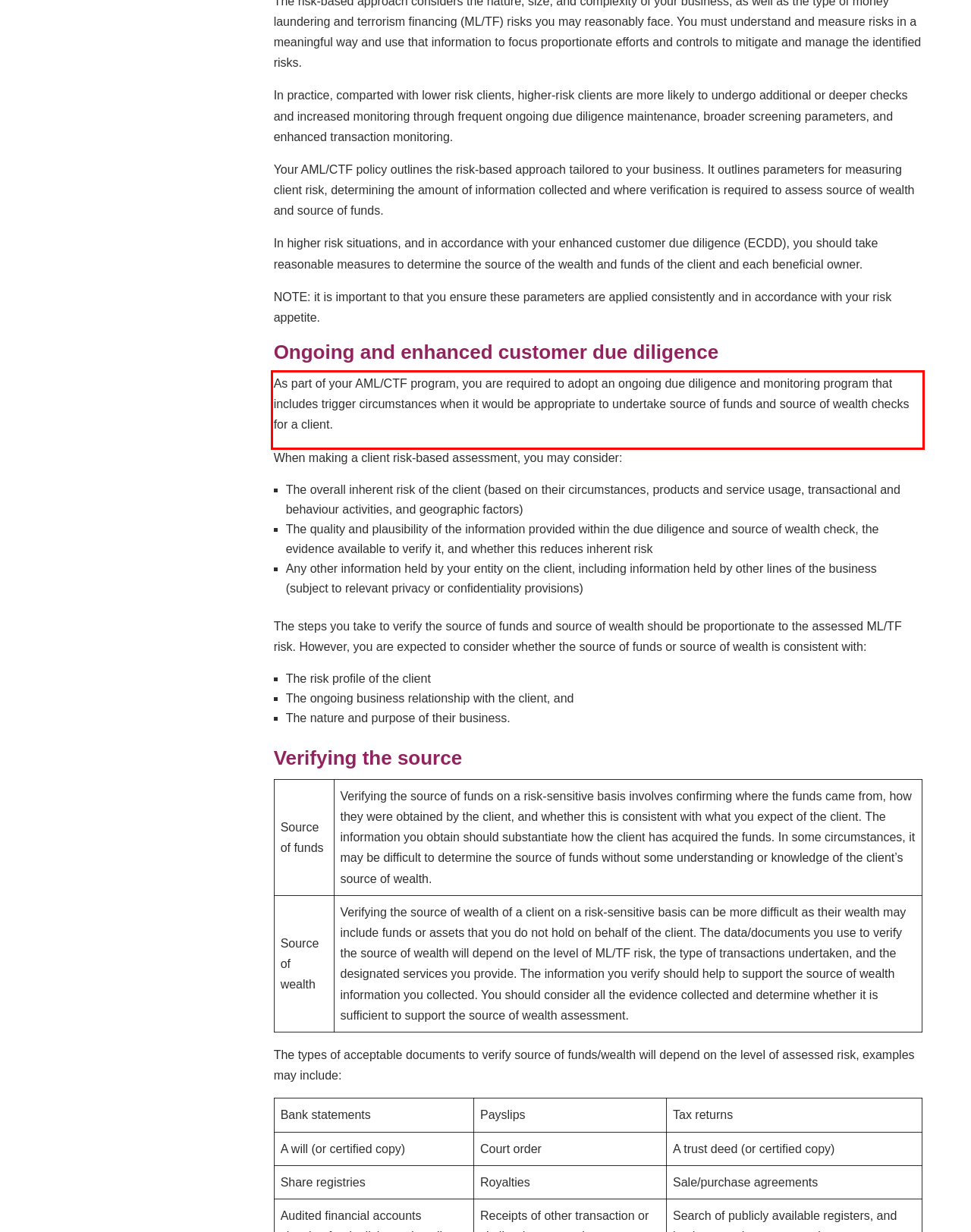Given a screenshot of a webpage with a red bounding box, extract the text content from the UI element inside the red bounding box.

As part of your AML/CTF program, you are required to adopt an ongoing due diligence and monitoring program that includes trigger circumstances when it would be appropriate to undertake source of funds and source of wealth checks for a client.